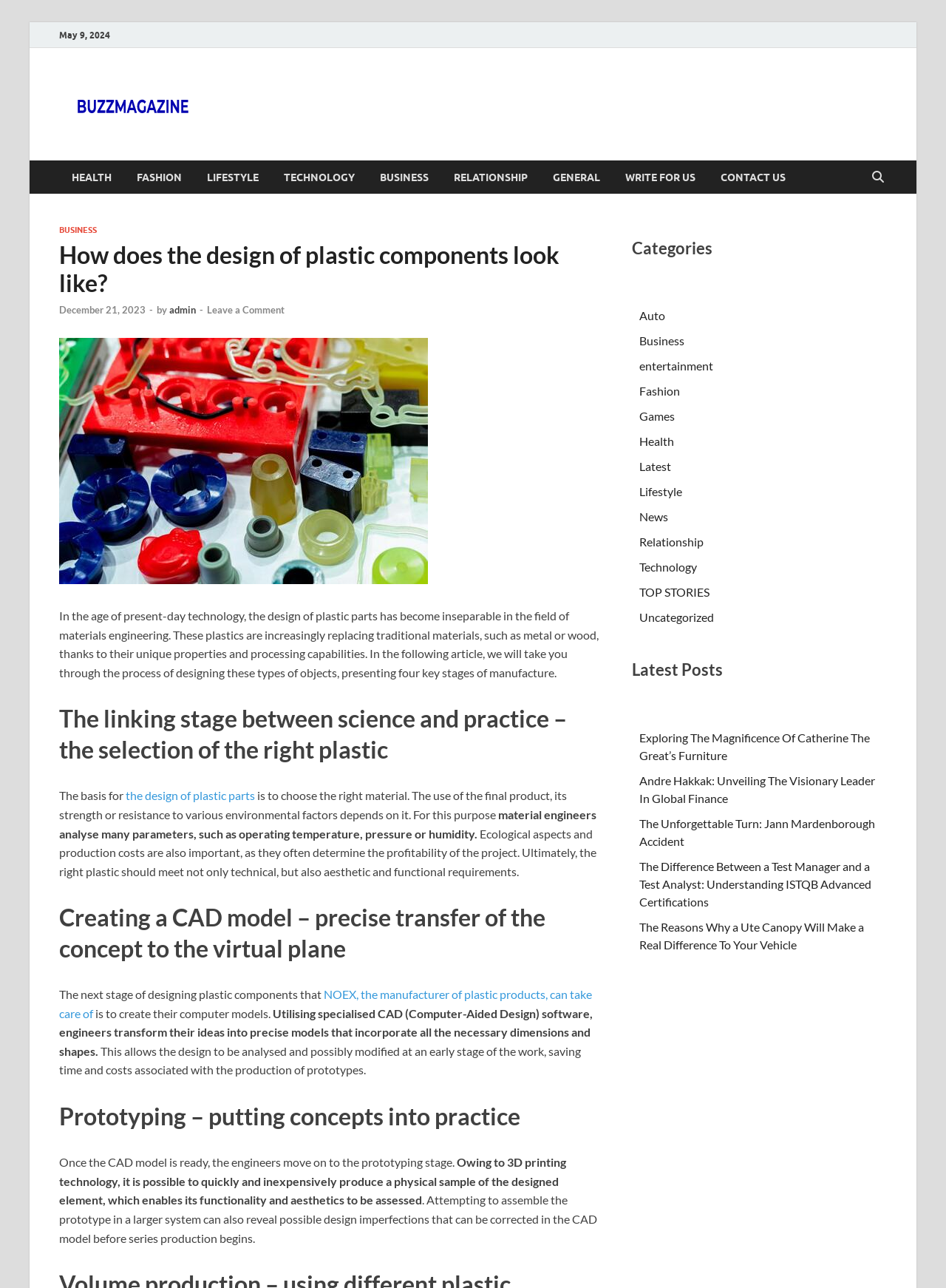Determine the bounding box coordinates of the region to click in order to accomplish the following instruction: "Click on the 'New Mothers Should Sleep More to Lose Weight' article". Provide the coordinates as four float numbers between 0 and 1, specifically [left, top, right, bottom].

None